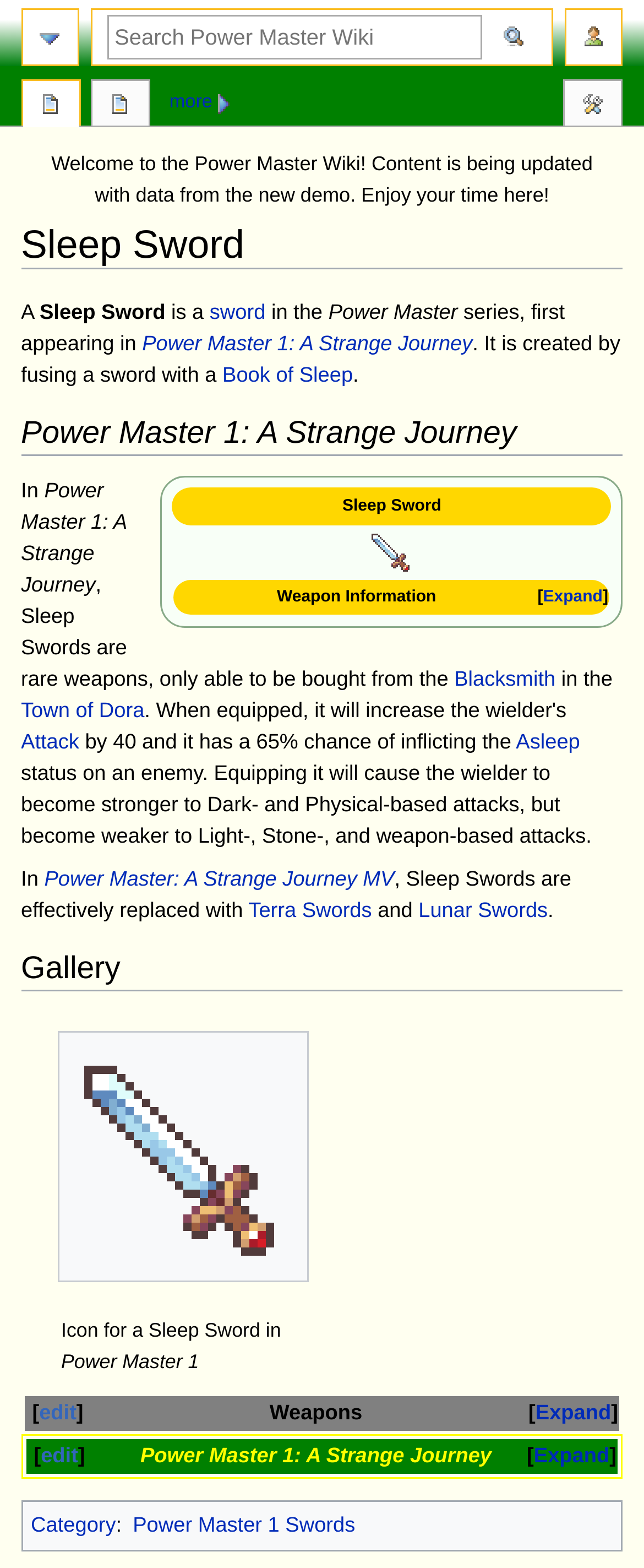What is the replacement for Sleep Swords in Power Master: A Strange Journey MV?
Please answer using one word or phrase, based on the screenshot.

Terra Swords and Lunar Swords